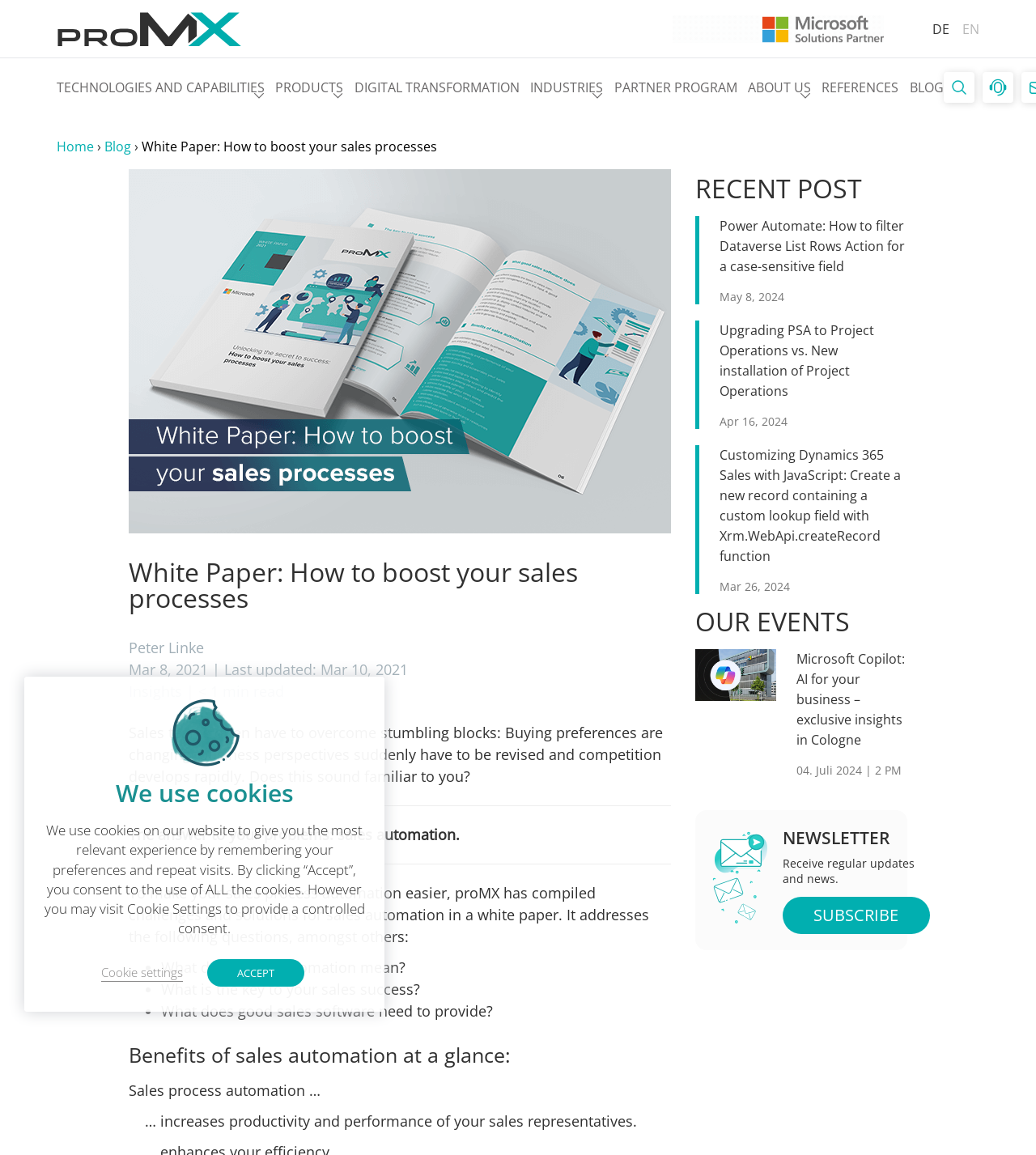Using the description "TECHNOLOGIES AND CAPABILITIES", locate and provide the bounding box of the UI element.

[0.055, 0.071, 0.205, 0.081]